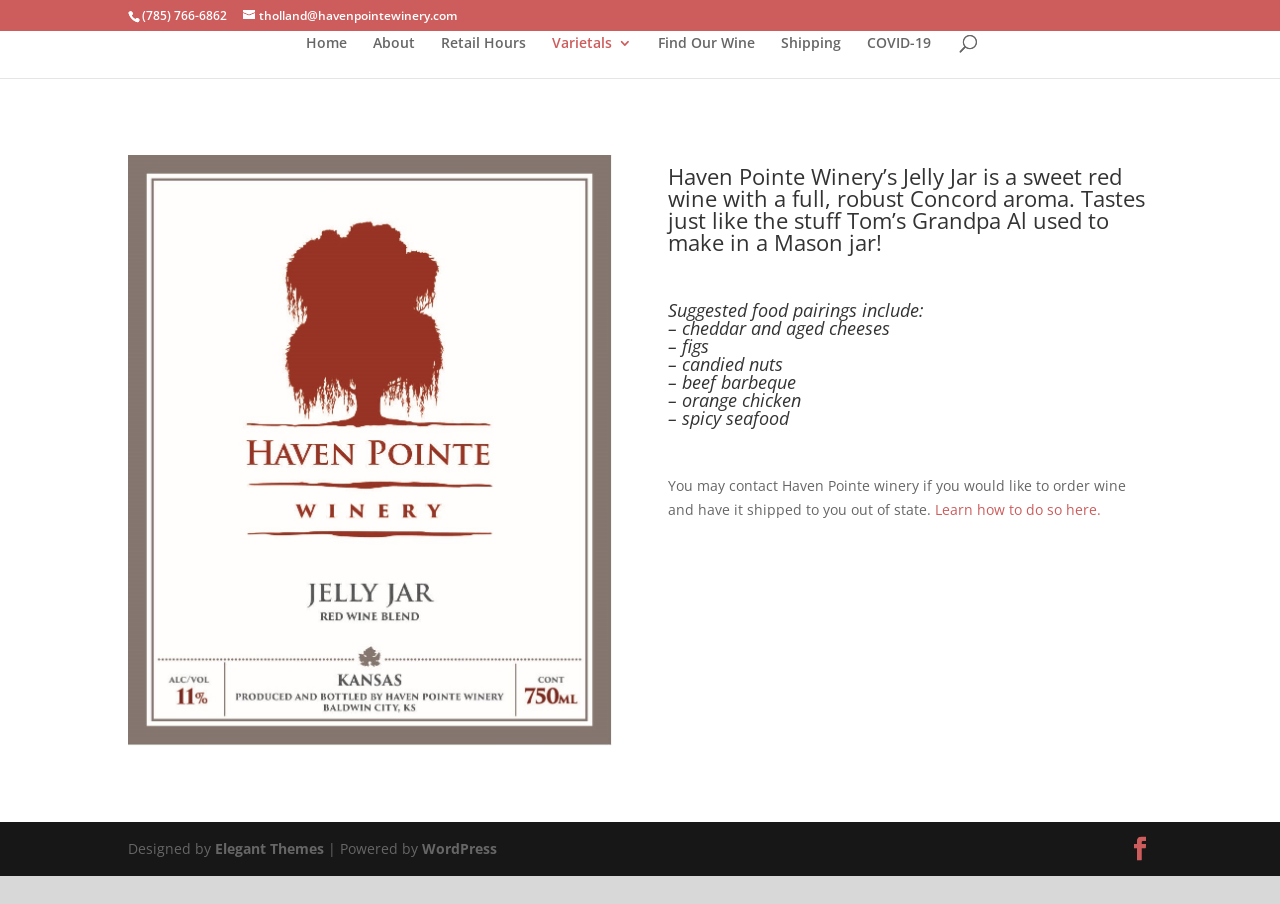Locate the bounding box coordinates of the element I should click to achieve the following instruction: "Call the winery".

[0.111, 0.008, 0.177, 0.027]